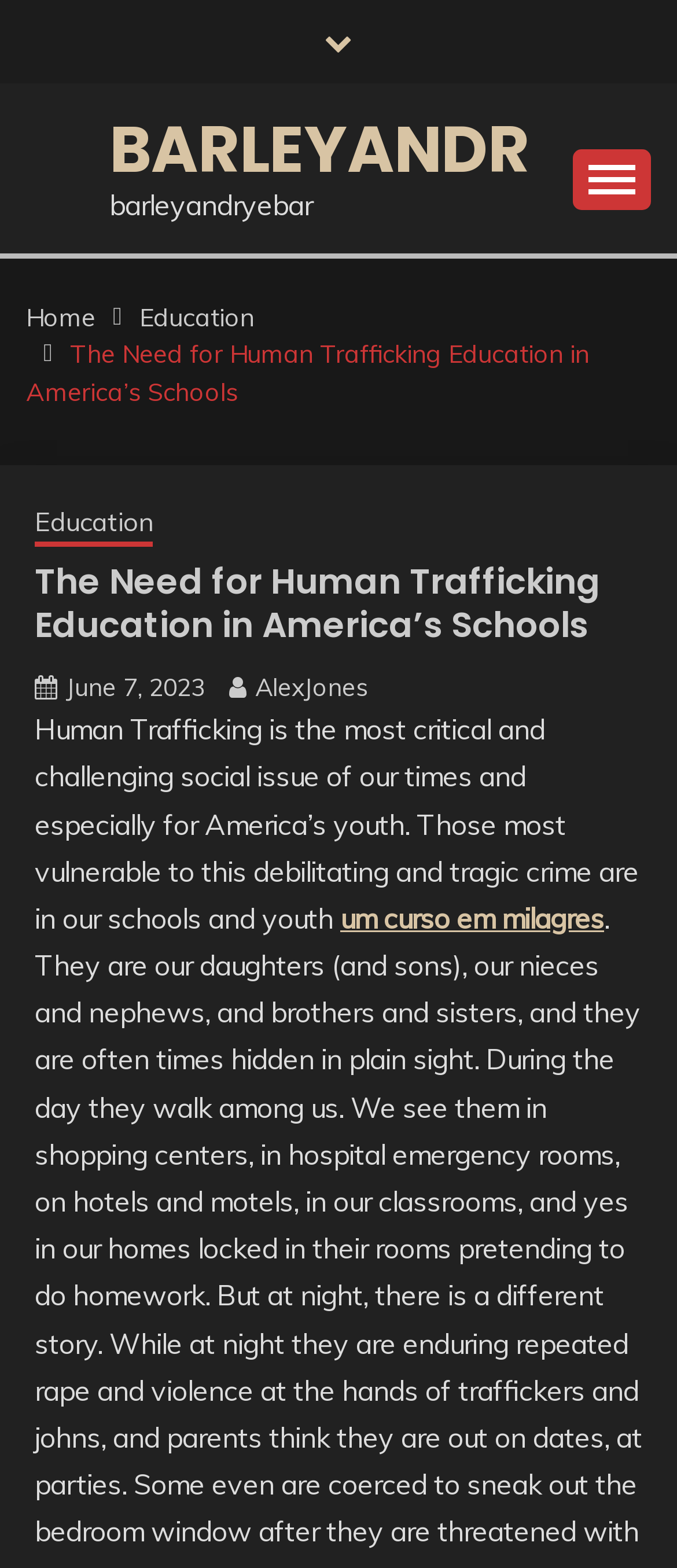Please provide a short answer using a single word or phrase for the question:
What is the topic of the webpage?

Human Trafficking Education